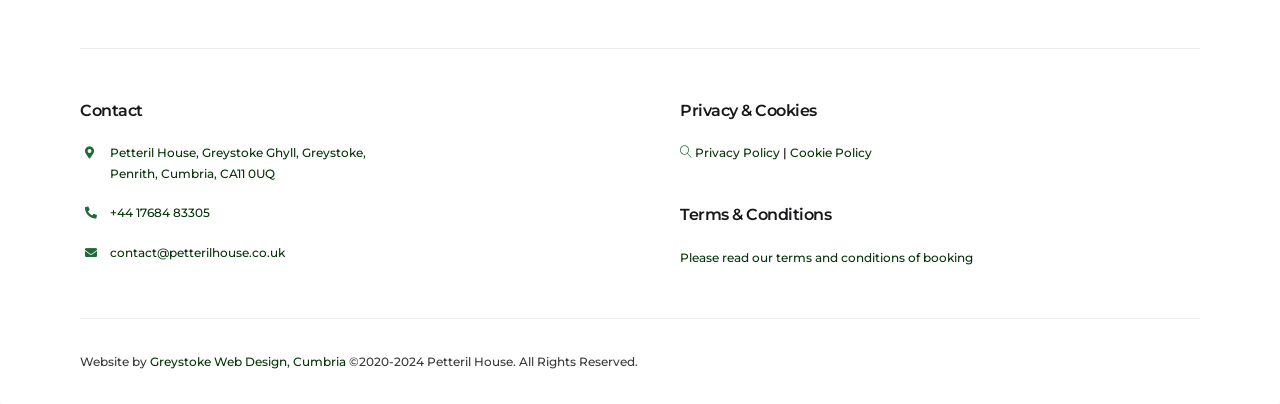What is the name of the company that designed the website?
Look at the screenshot and give a one-word or phrase answer.

Greystoke Web Design, Cumbria